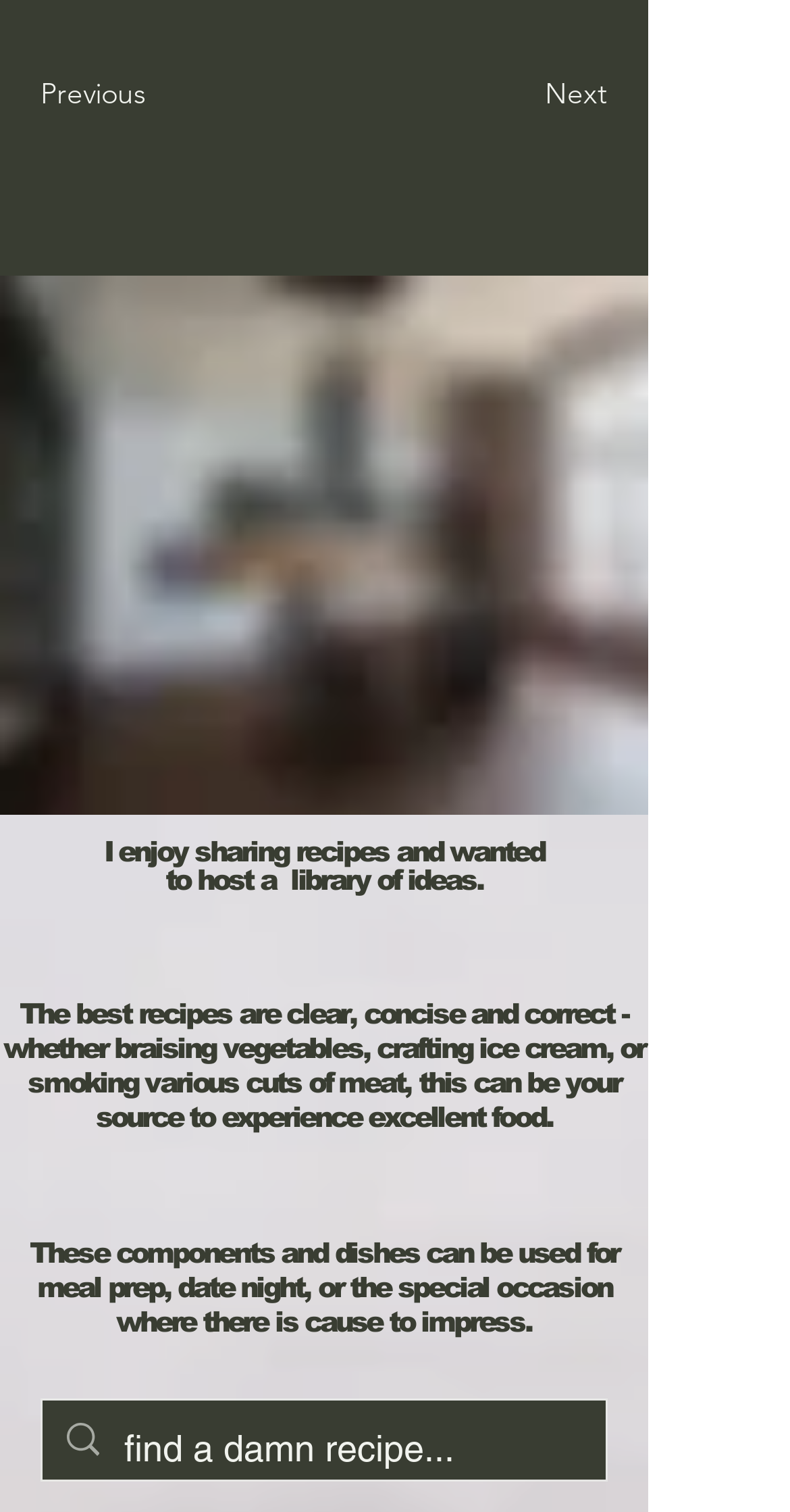Given the content of the image, can you provide a detailed answer to the question?
What is the purpose of the search box?

The search box has a placeholder text 'find a damn recipe...' which suggests that the purpose of the search box is to allow users to search for specific recipes on the website.